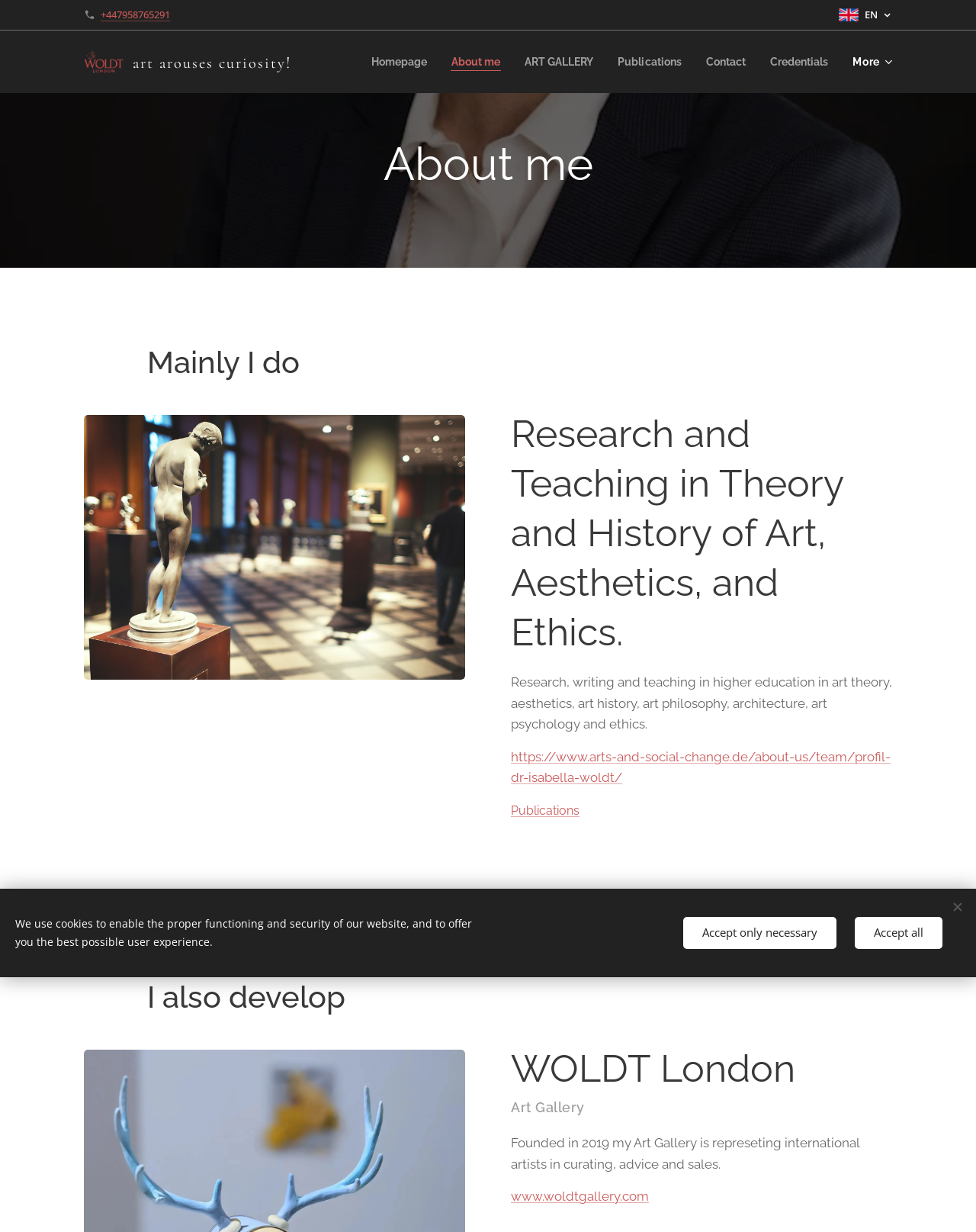Please examine the image and answer the question with a detailed explanation:
What is the purpose of the art gallery?

I found the purpose of the art gallery by looking at the StaticText element with the text 'Founded in 2019 my Art Gallery is represeting international artists in curating, advice and sales.' which is located at the bottom of the webpage.